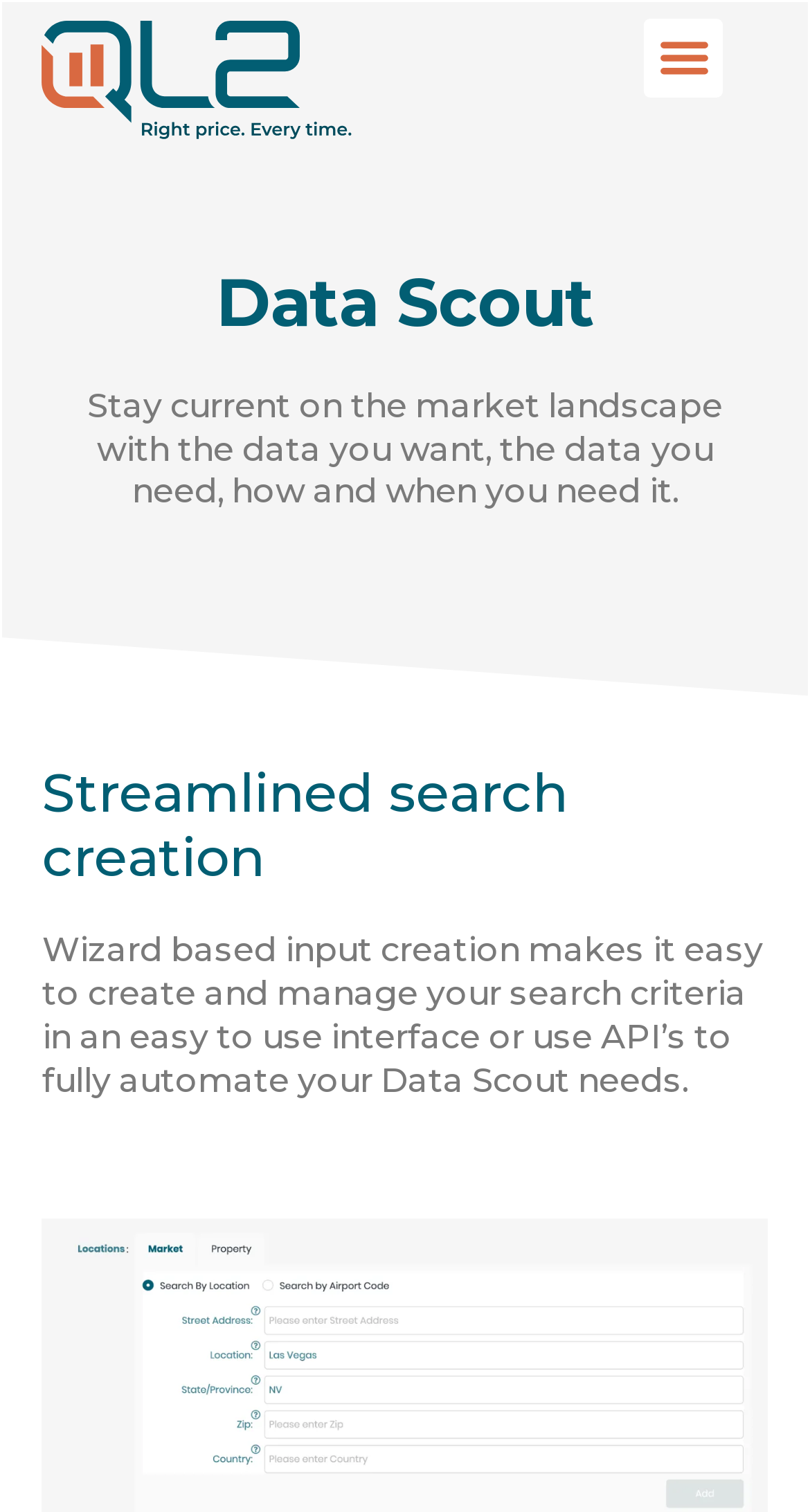What is the background image of the webpage?
Offer a detailed and exhaustive answer to the question.

Although there is an image element with no description, its bounding box coordinates [0.001, 0.421, 0.999, 0.462] suggest that it might be a background image. However, without more information, I cannot determine what the image is.